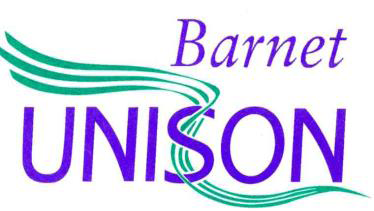Generate a detailed caption that encompasses all aspects of the image.

The image displays the logo for Barnet UNISON, characterized by its modern and dynamic design. The logo features the word "Barnet" in a softer purple font at the top, harmoniously balanced with the larger, bold word "UNISON" directly below it. The lettering of "UNISON" is emphasized in purple with a touch of teal curving lines that evoke movement and unity, adding a sense of energy to the logo. This visual branding reflects the essence of the union's mission to represent and support its members effectively within the community.